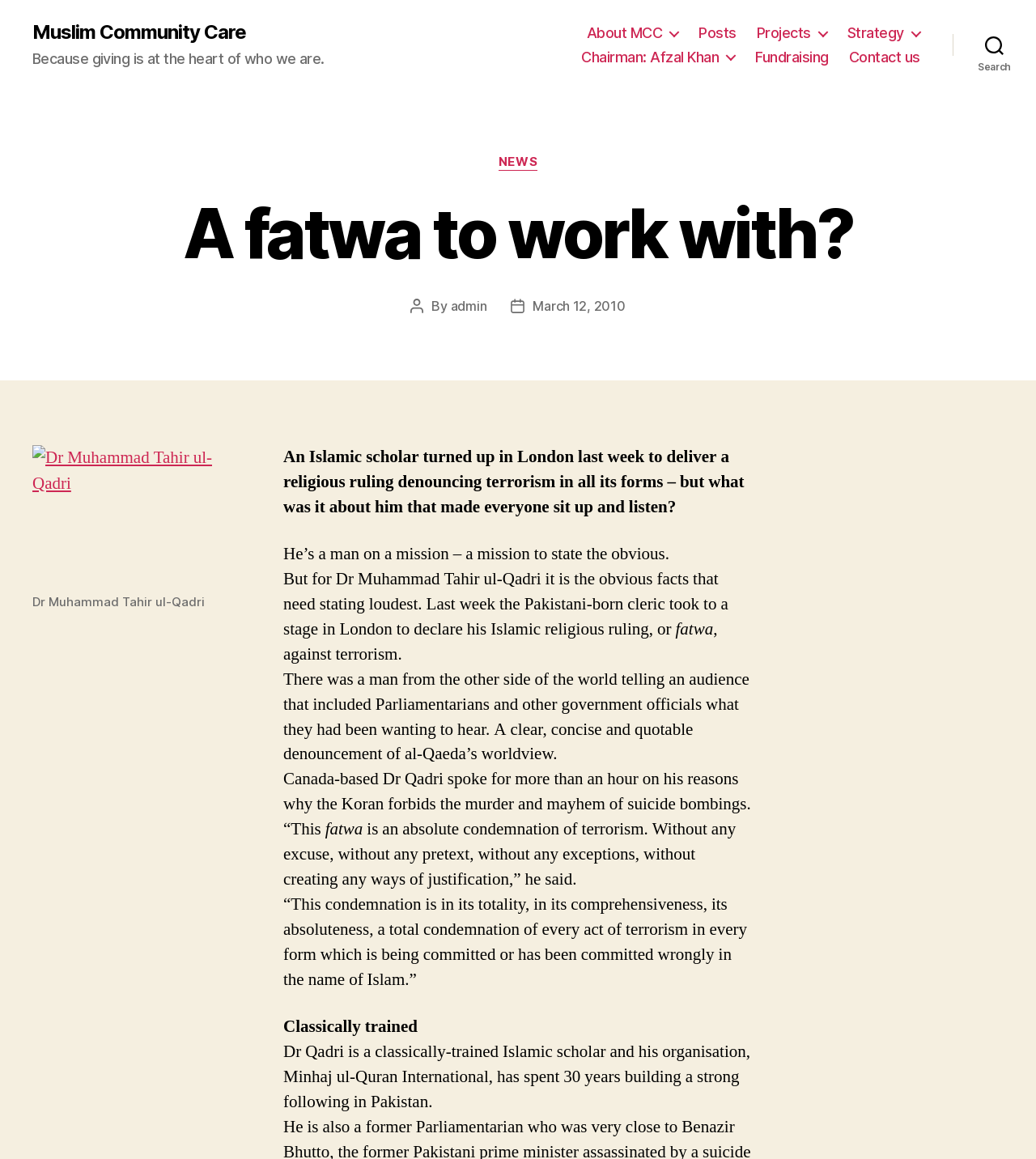Indicate the bounding box coordinates of the element that needs to be clicked to satisfy the following instruction: "Click the 'March 12, 2010' link". The coordinates should be four float numbers between 0 and 1, i.e., [left, top, right, bottom].

[0.514, 0.257, 0.604, 0.271]